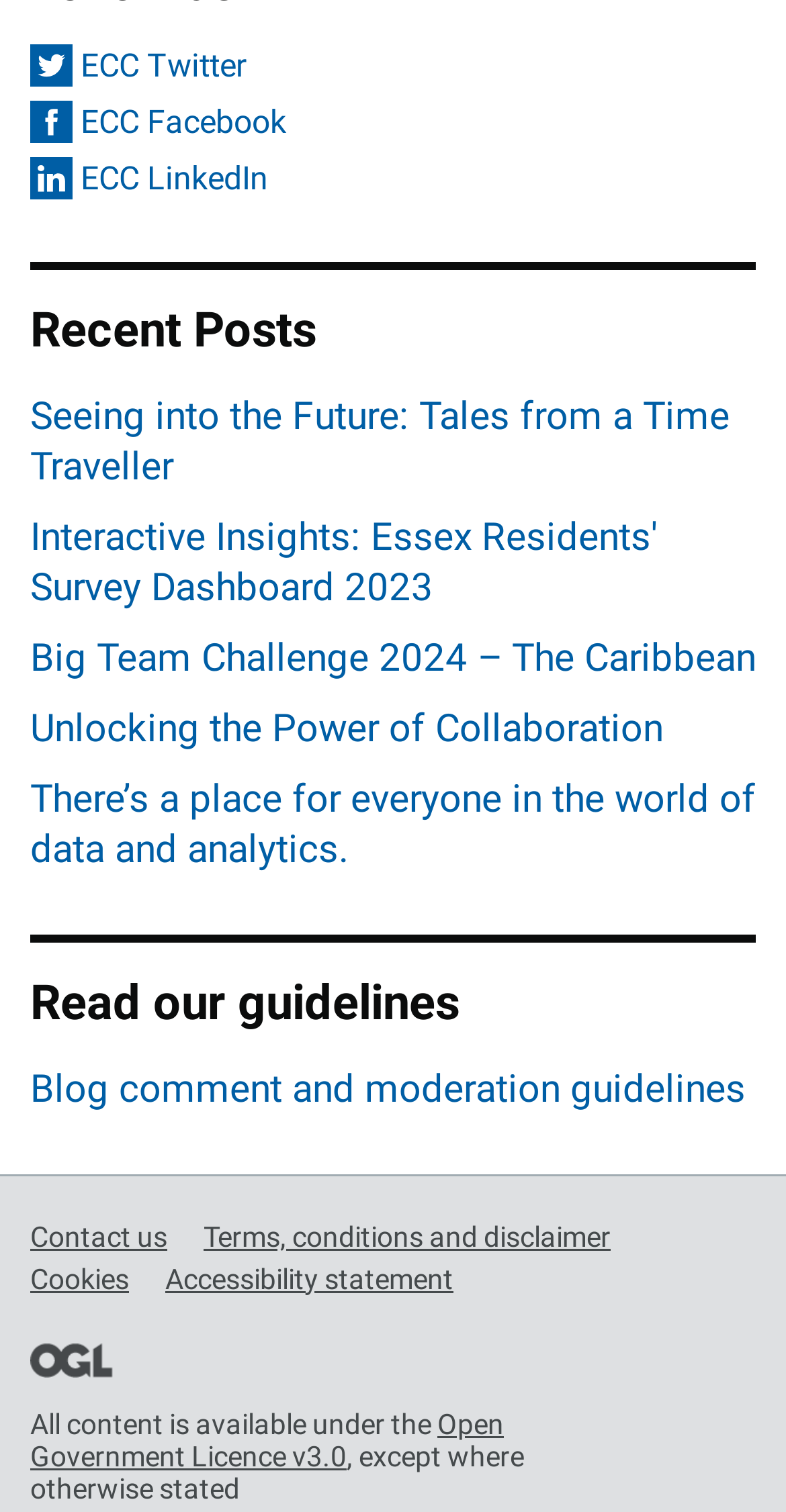What licence is the content available under?
Examine the webpage screenshot and provide an in-depth answer to the question.

The content on the webpage is available under the Open Government Licence, as indicated by the static text 'All content is available under the Open Government Licence' at the bottom of the webpage.